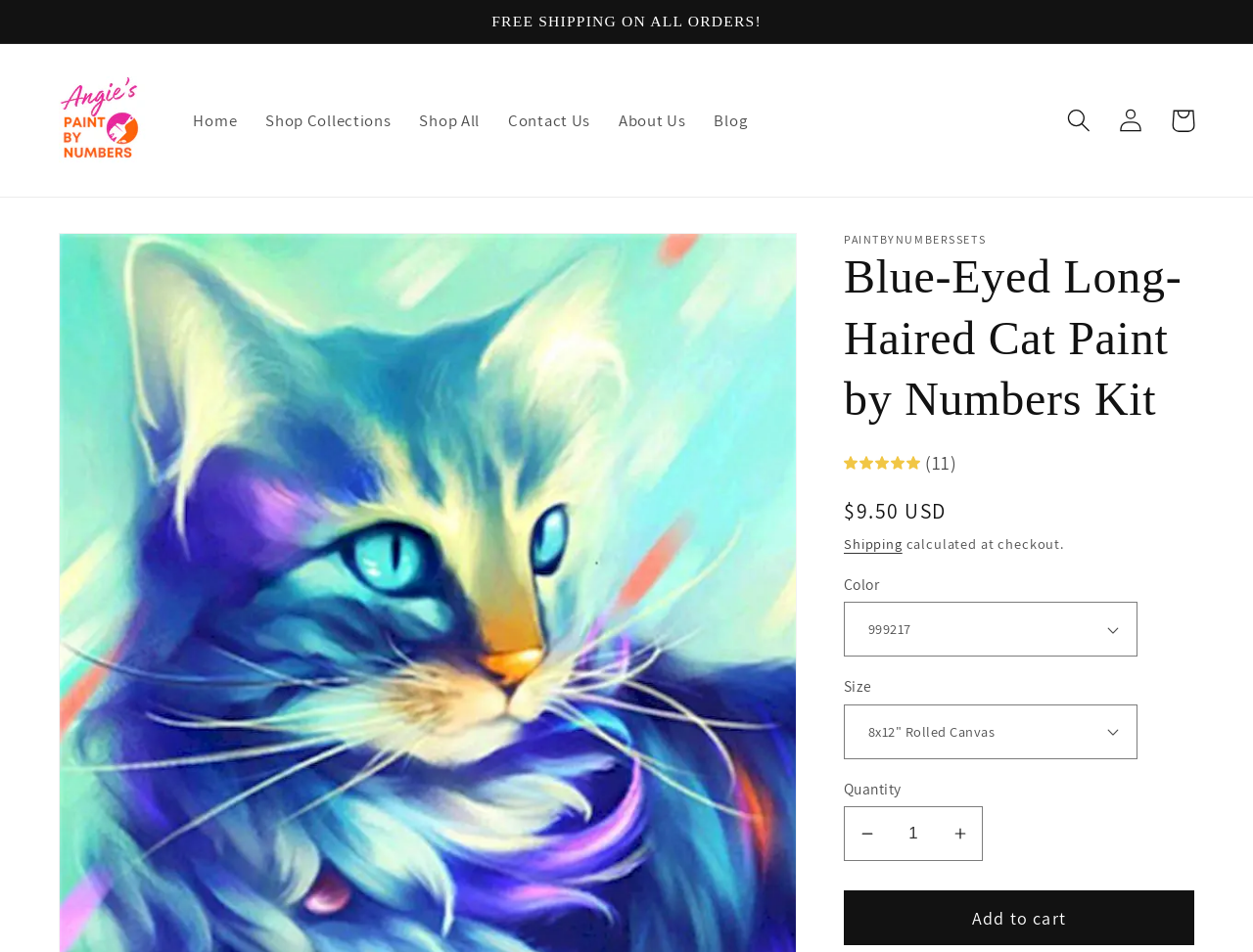What is the purpose of the 'Search' button?
Please answer the question with a detailed response using the information from the screenshot.

The 'Search' button is located in the top navigation bar and has a popup dialog, suggesting that it allows users to search for products or content on the website.